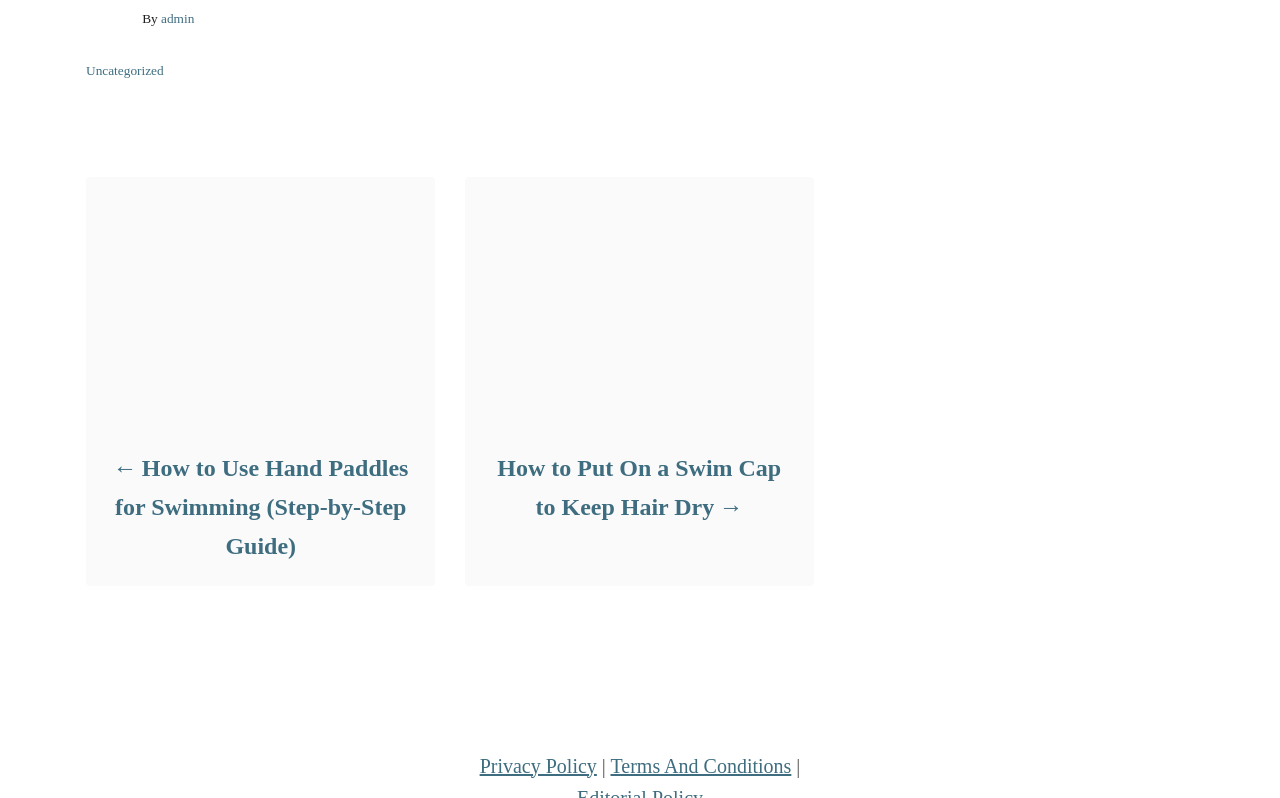Respond to the question below with a single word or phrase: What are the terms and conditions of this website?

Terms And Conditions